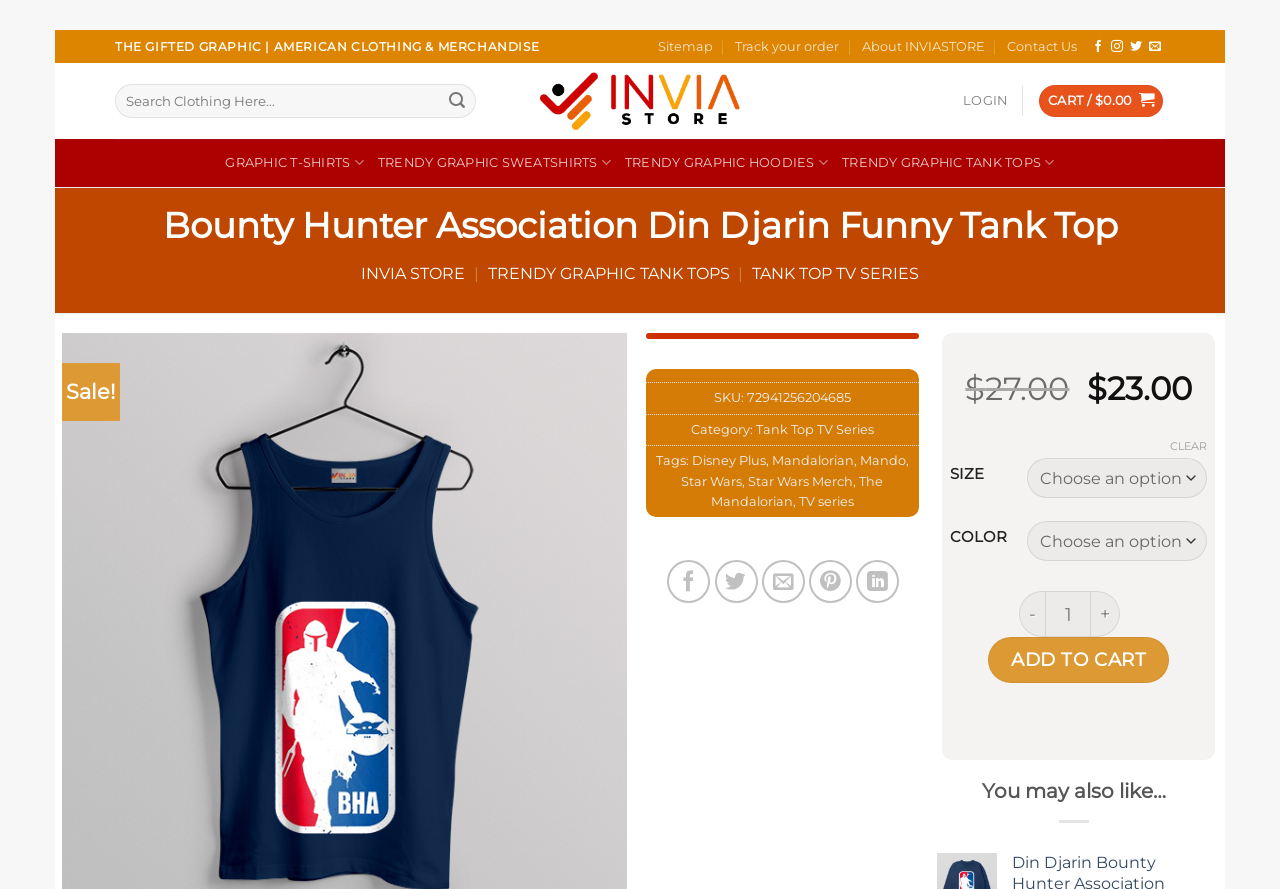Locate the bounding box coordinates of the element's region that should be clicked to carry out the following instruction: "Add to cart". The coordinates need to be four float numbers between 0 and 1, i.e., [left, top, right, bottom].

[0.772, 0.717, 0.914, 0.769]